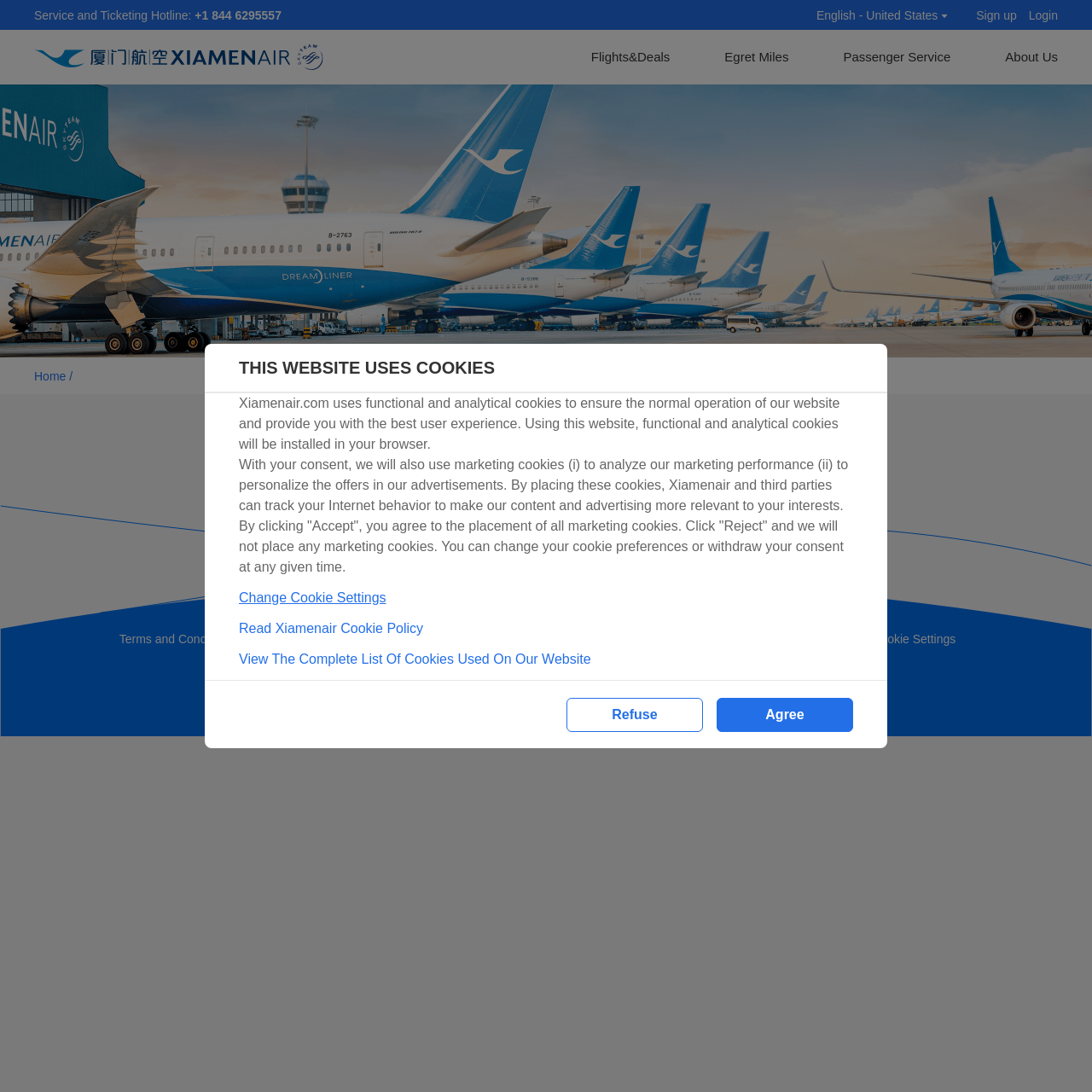From the given element description: "Flight Information", find the bounding box for the UI element. Provide the coordinates as four float numbers between 0 and 1, in the order [left, top, right, bottom].

[0.247, 0.579, 0.331, 0.591]